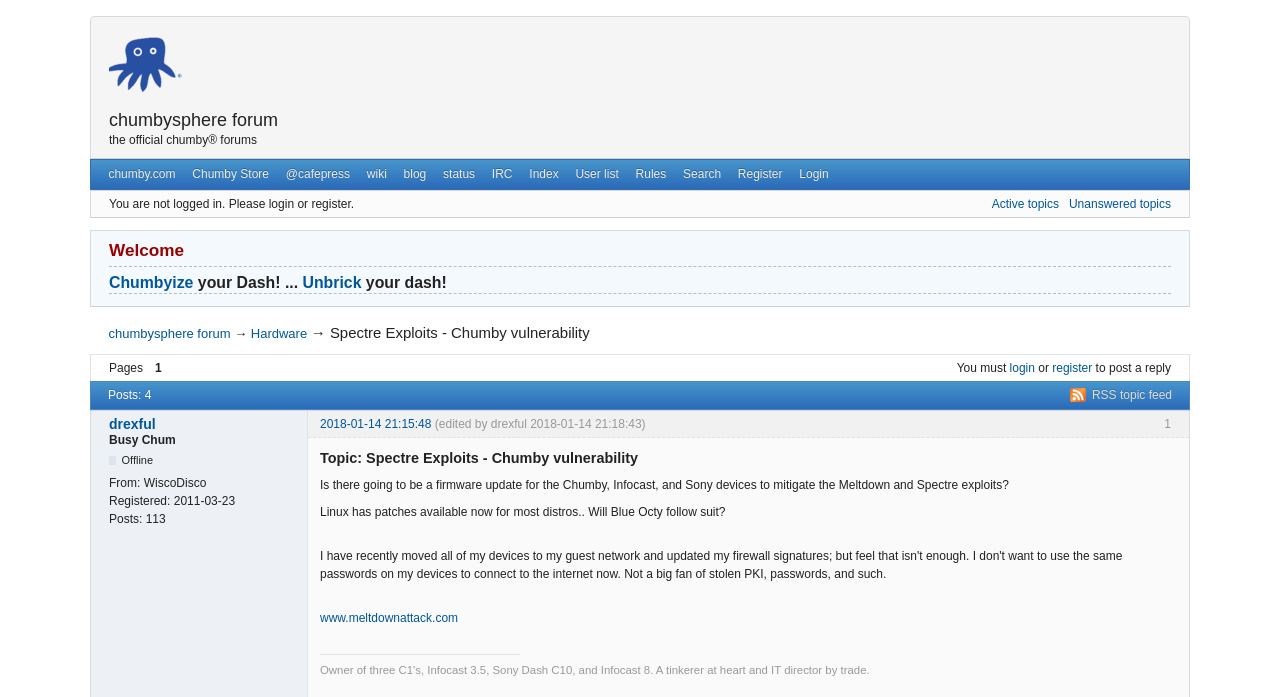Give a concise answer of one word or phrase to the question: 
What is the name of the device being discussed?

Chumby